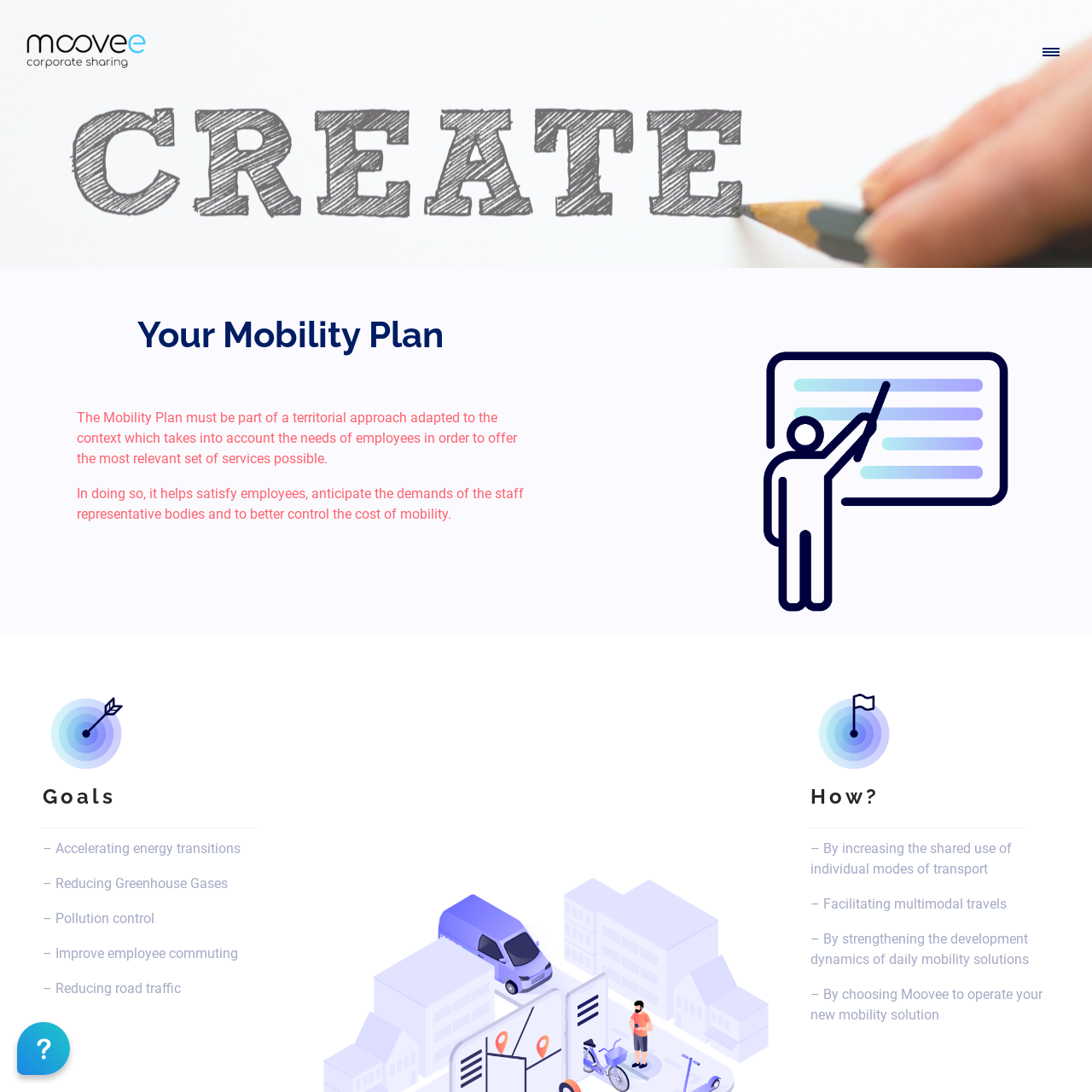Look at the area marked with a blue rectangle, What is the purpose of the Mobility Plan? 
Provide your answer using a single word or phrase.

Enhance commuting experiences